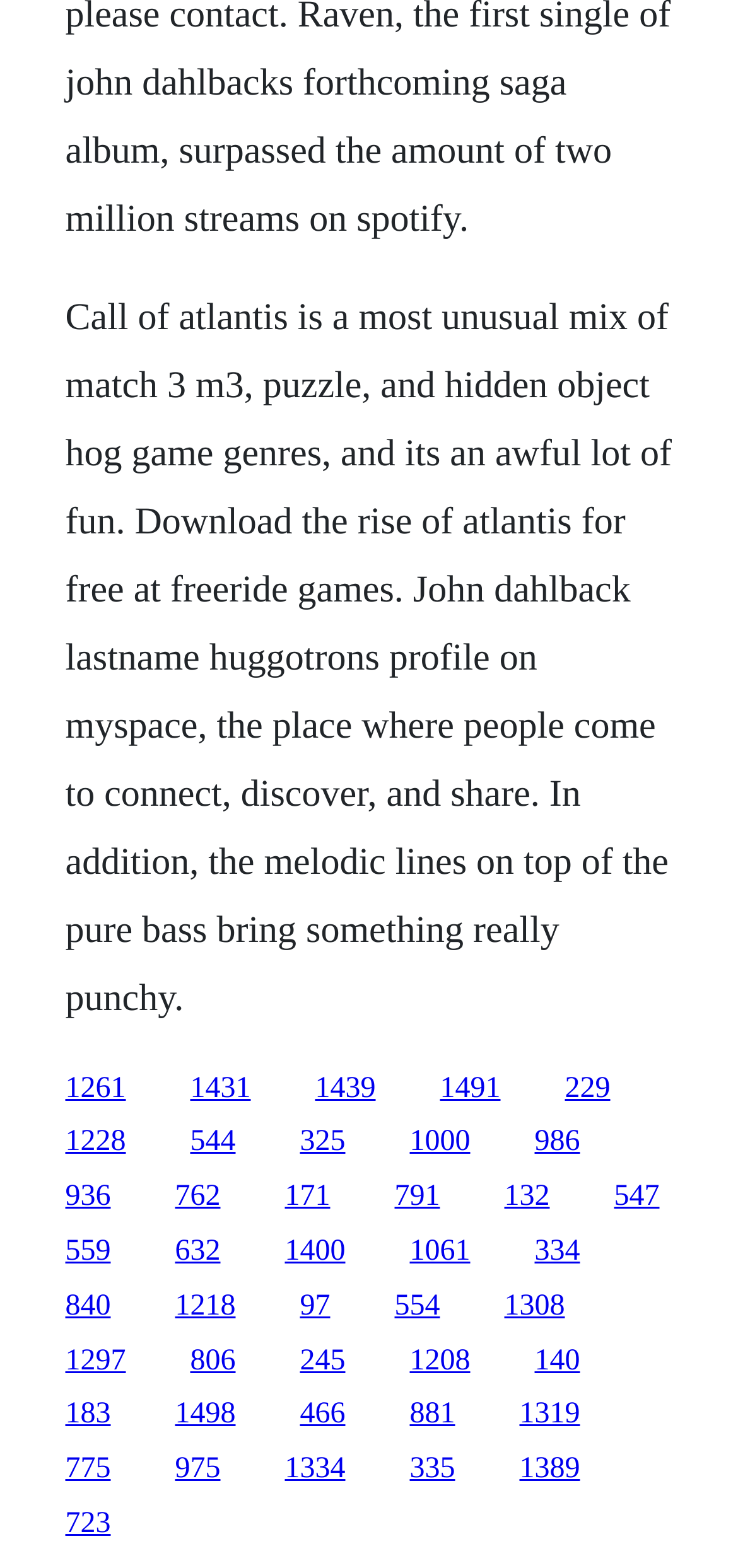Pinpoint the bounding box coordinates of the element to be clicked to execute the instruction: "Click the link to download the Rise of Atlantis game".

[0.088, 0.683, 0.171, 0.704]